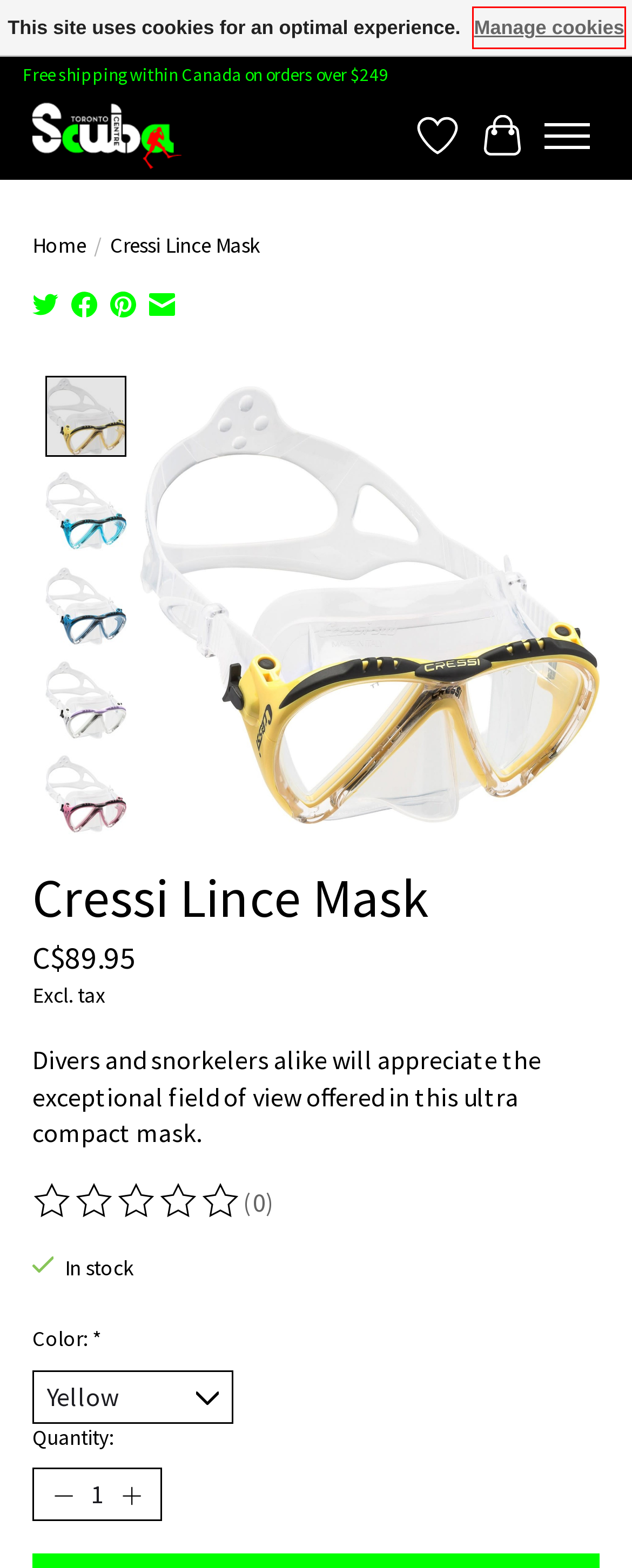Inspect the provided webpage screenshot, concentrating on the element within the red bounding box. Select the description that best represents the new webpage after you click the highlighted element. Here are the candidates:
A. Manage cookies - Shop - Toronto Scuba Centre
B. Dive Computers - Shop - Toronto Scuba Centre - Shop - Toronto Scuba Centre
C. Shop Online - Toronto Scuba Centre - Shop - Toronto Scuba Centre
D. Scuba Accessories - Shop - Toronto Scuba Centre - Shop - Toronto Scuba Centre
E. Scuba Masks - Shop - Toronto Scuba Centre - Shop - Toronto Scuba Centre
F. Payment Methods - Shop - Toronto Scuba Centre
G. Shipping & Returns - Shop - Toronto Scuba Centre
H. Login - Shop - Toronto Scuba Centre

A